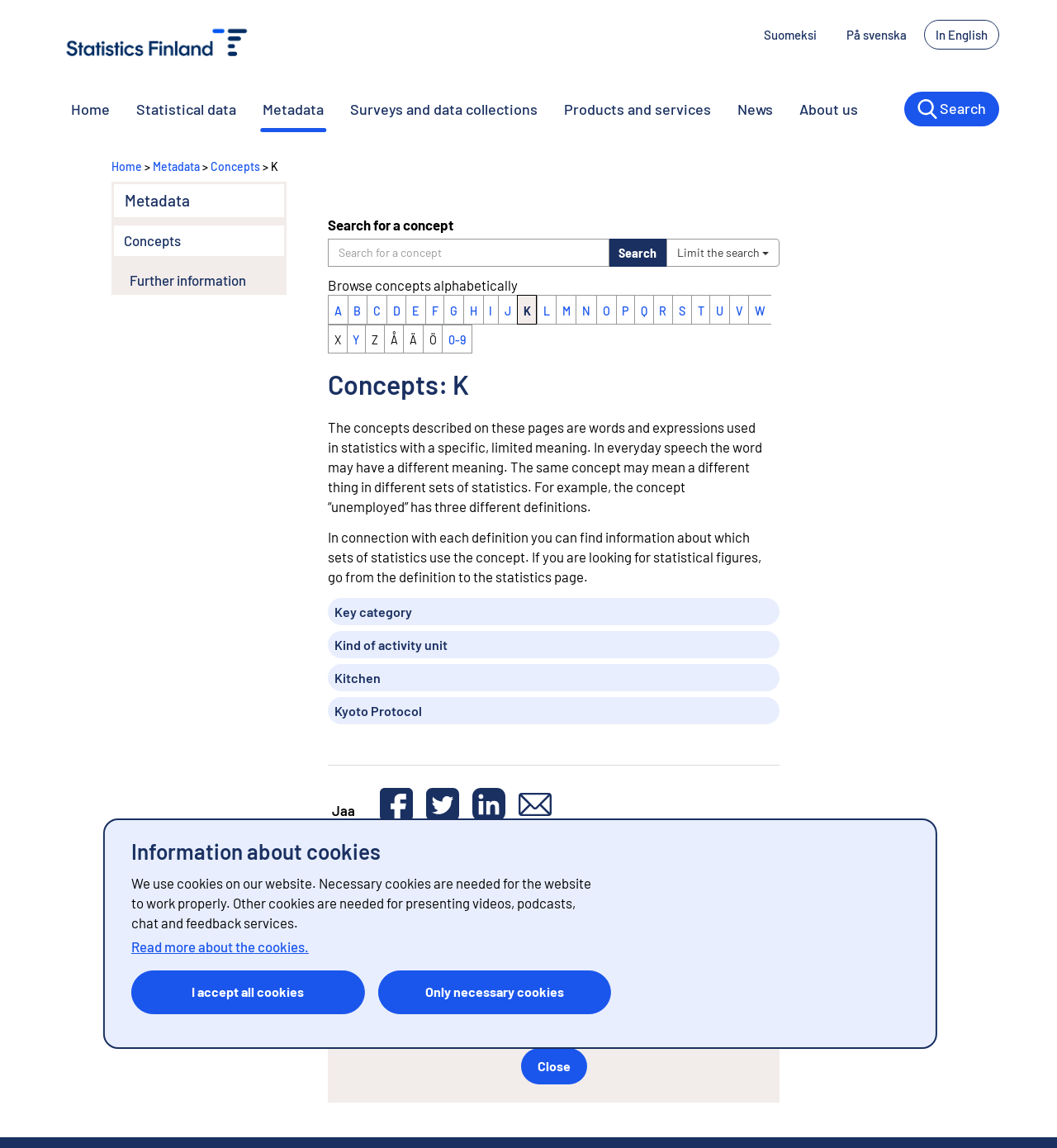How many alphabetical links are available for browsing concepts?
Refer to the image and give a detailed answer to the query.

The webpage provides 26 alphabetical links, from A to Z, as well as links for 0-9 and special characters like Å, Ä, and Ö. These links allow users to browse concepts alphabetically and access specific concept pages.